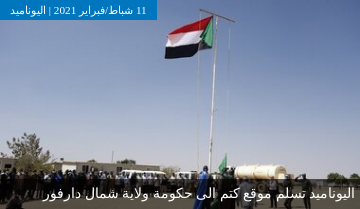What is the location of the ceremony?
Could you please answer the question thoroughly and with as much detail as possible?

The location of the ceremony can be determined by looking at the caption, which explicitly states that the ceremony takes place in Northern Darfur, where the United Nations Mission in South Sudan (UNMISS) is handing over a community police station to the local government.